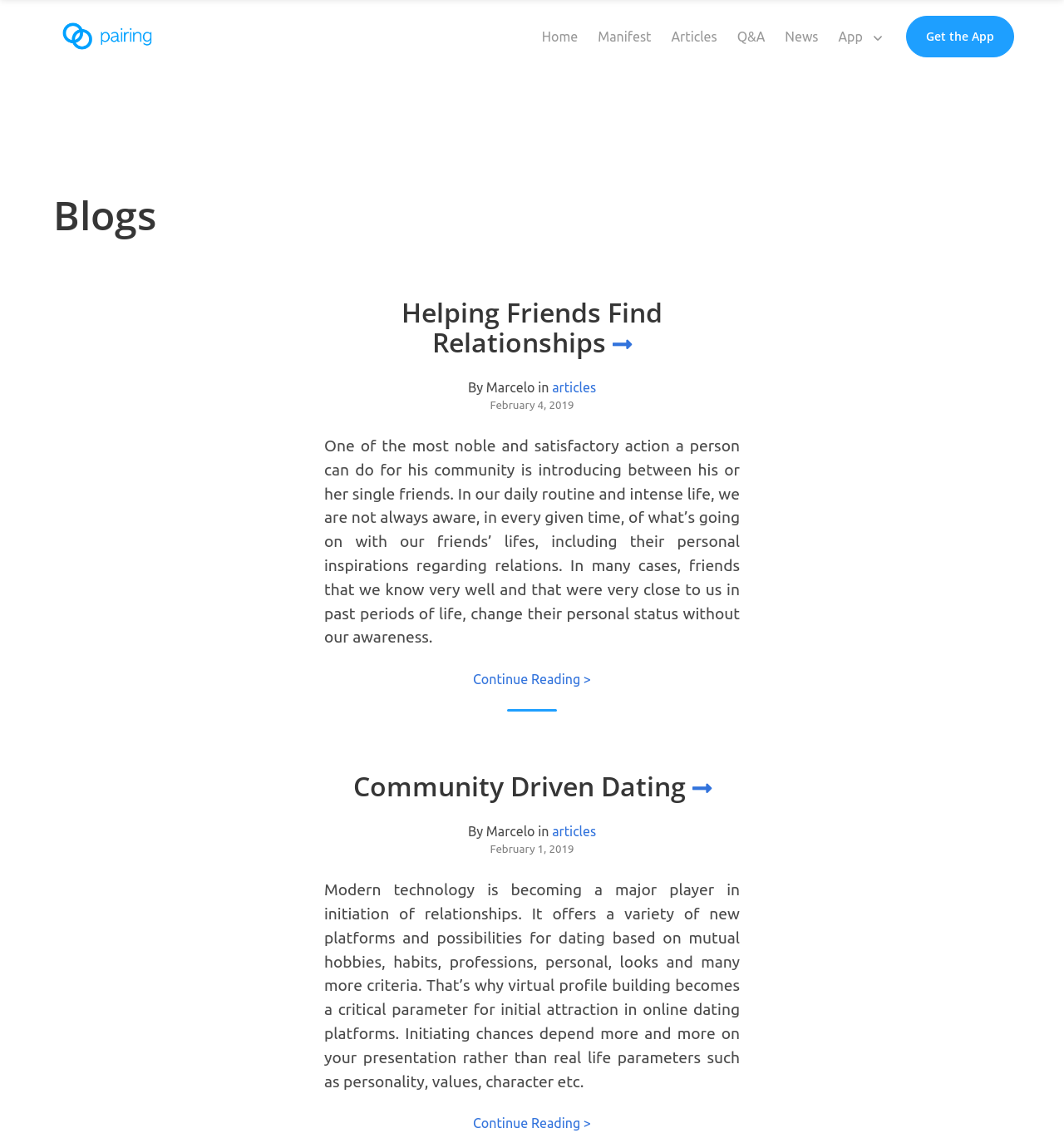What is the focus of modern technology in relationships?
Answer with a single word or short phrase according to what you see in the image.

Virtual profile building